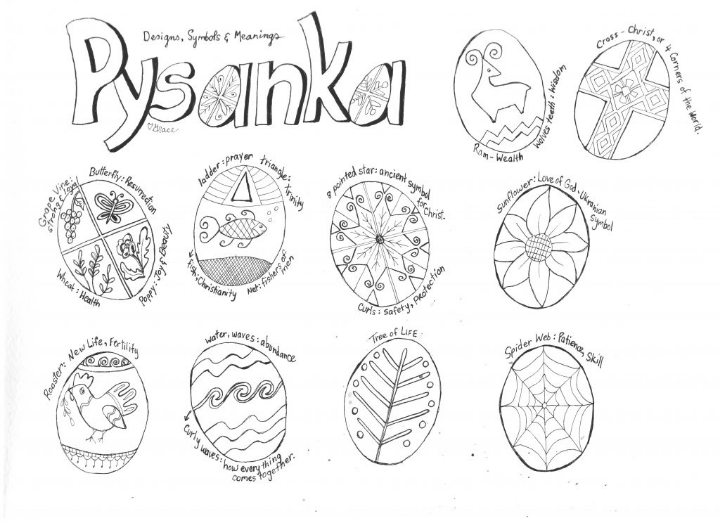Based on the image, please elaborate on the answer to the following question:
What does the sunflower symbolize?

According to the caption, the sunflower is one of the notable symbols featured in the pysanky designs, and it embodies love and vitality.